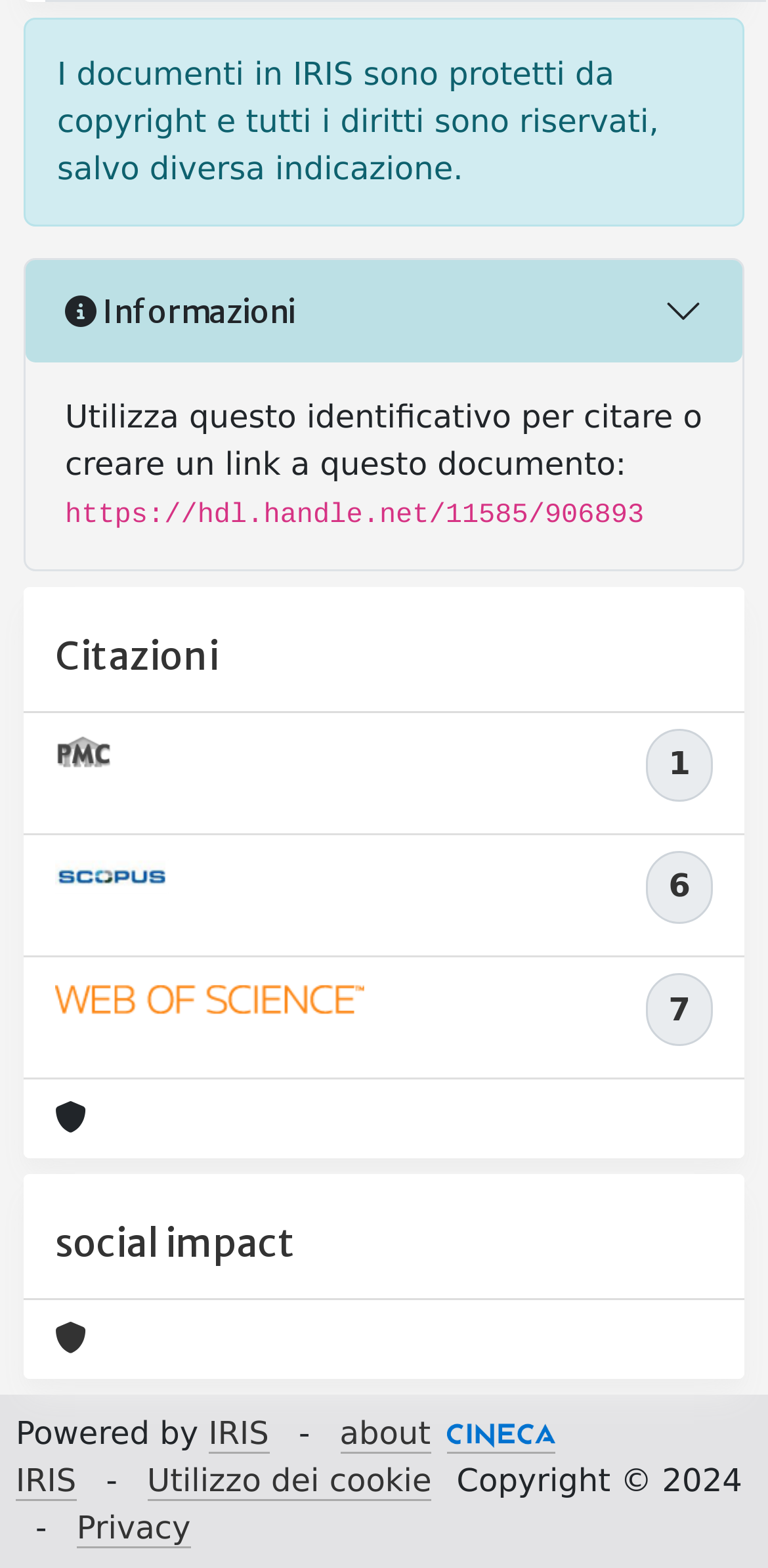What is the name of the system that powers this webpage?
Kindly give a detailed and elaborate answer to the question.

I found the name of the system by looking at the bottom of the webpage, where it says 'Powered by IRIS'.